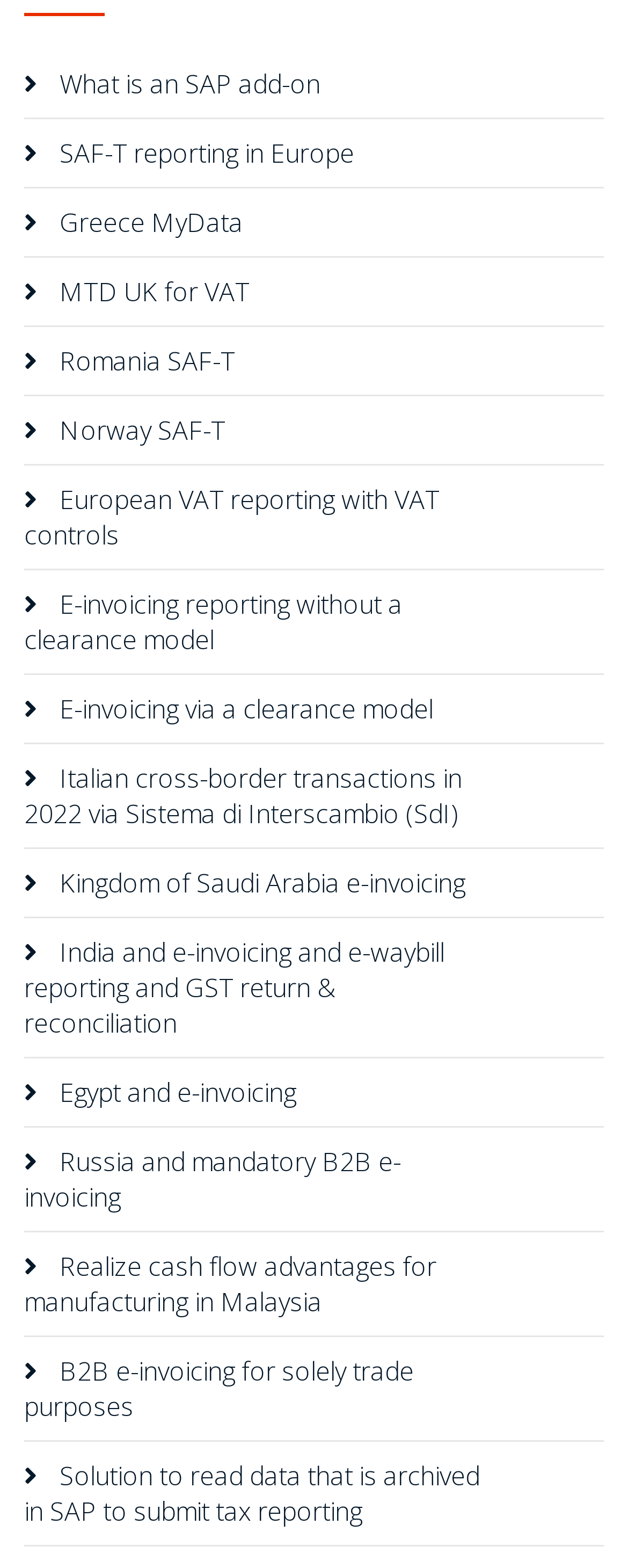Determine the bounding box coordinates for the HTML element mentioned in the following description: "Egypt and e-invoicing". The coordinates should be a list of four floats ranging from 0 to 1, represented as [left, top, right, bottom].

[0.038, 0.686, 0.472, 0.708]